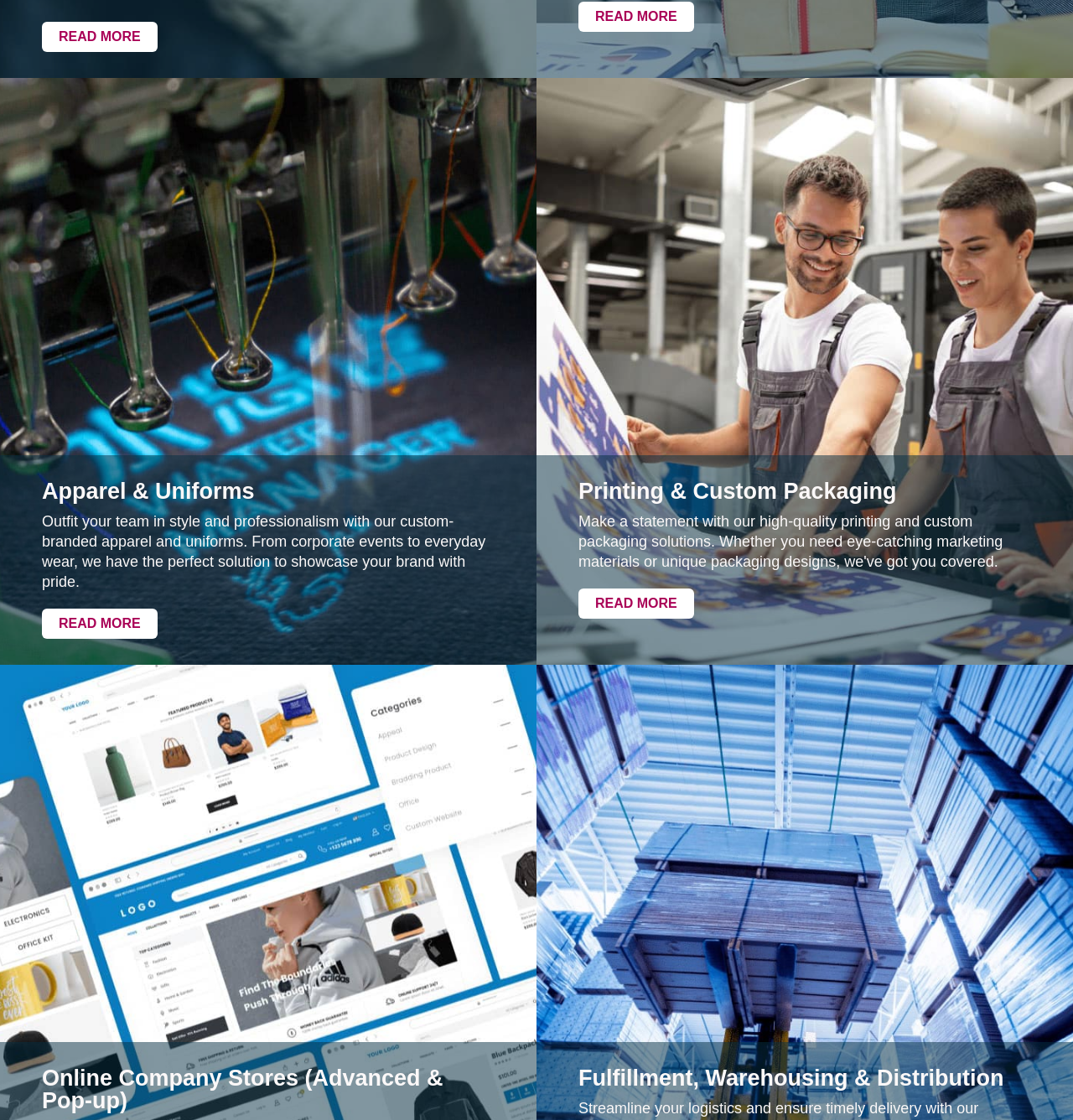Please locate the bounding box coordinates of the element that should be clicked to achieve the given instruction: "Read more about fulfillment, warehousing, and distribution".

[0.539, 0.953, 0.961, 0.973]